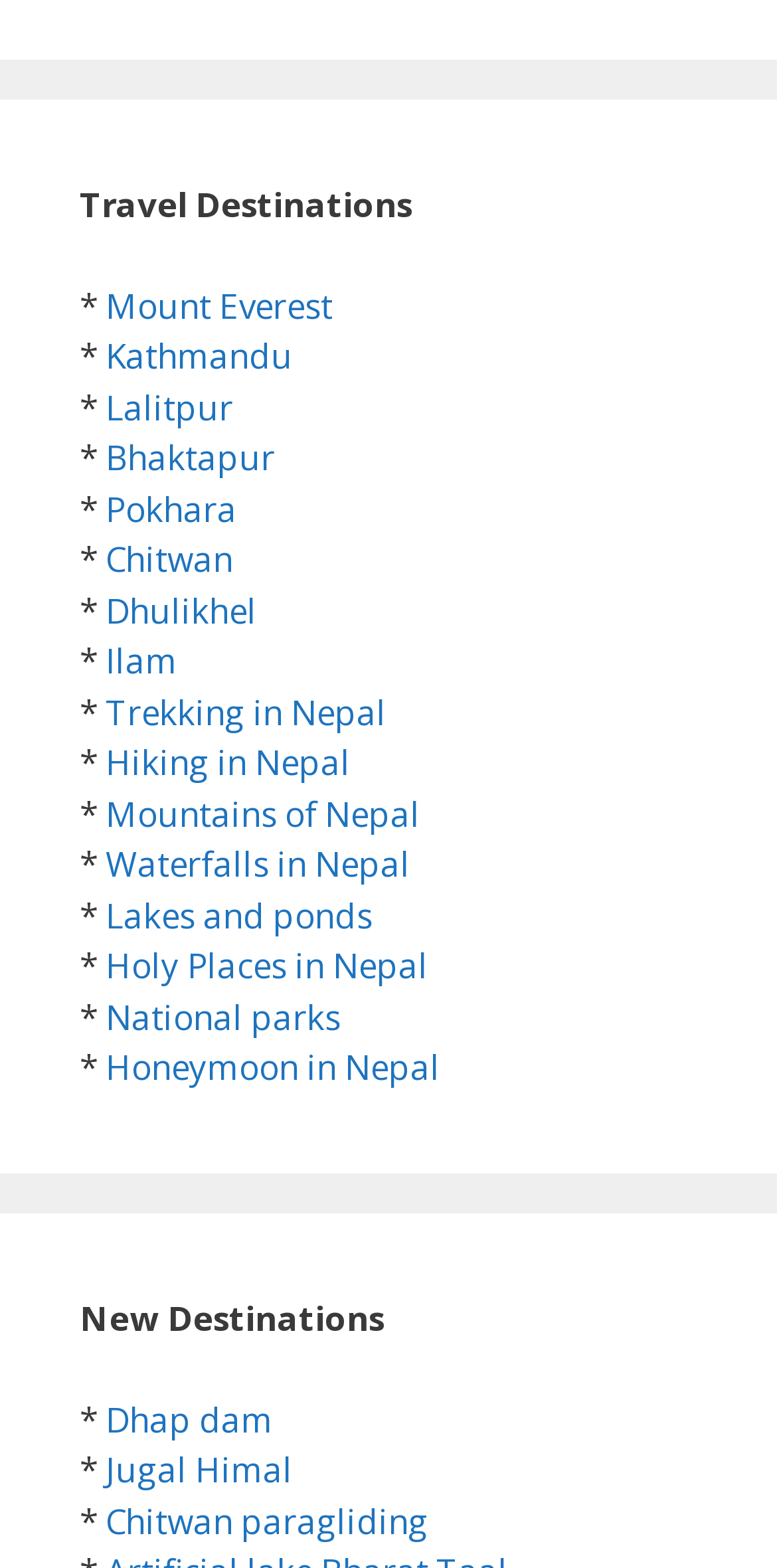Please specify the bounding box coordinates for the clickable region that will help you carry out the instruction: "Click on Mount Everest".

[0.136, 0.18, 0.428, 0.209]